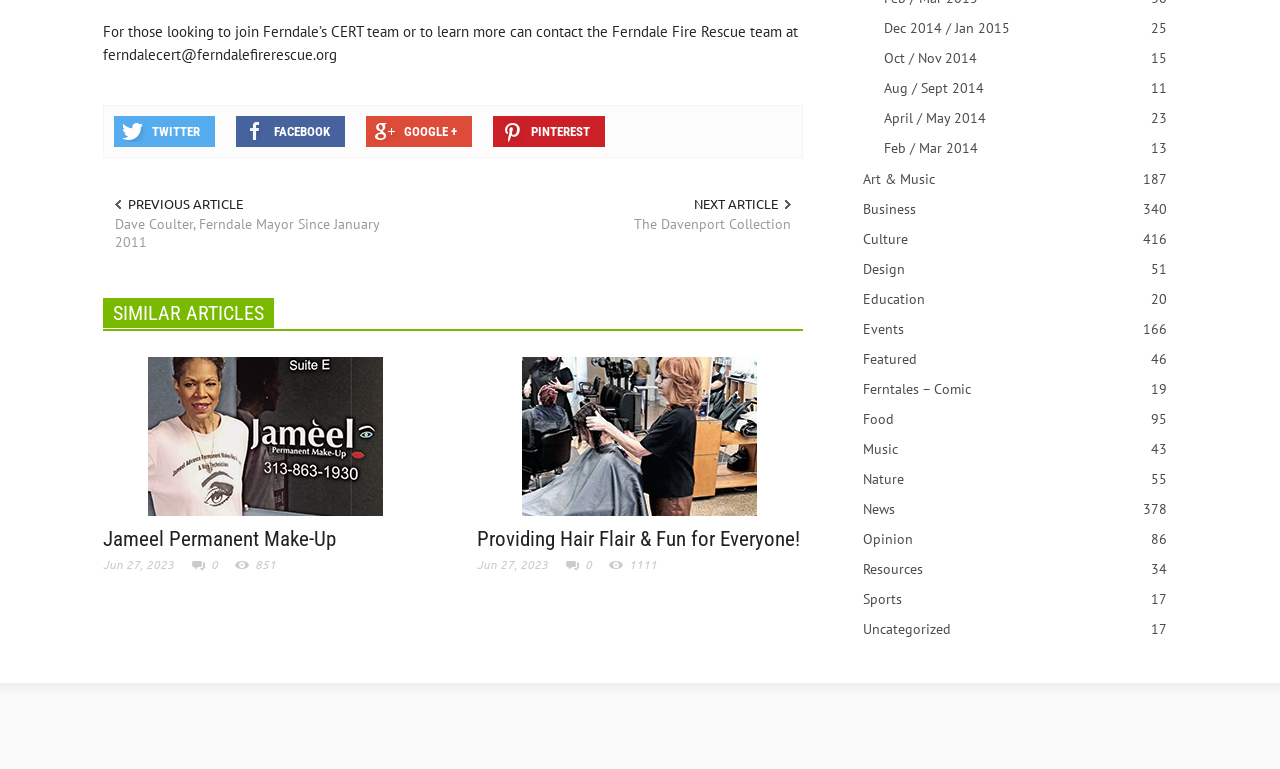How many social media links are in the footer?
Look at the image and provide a short answer using one word or a phrase.

4